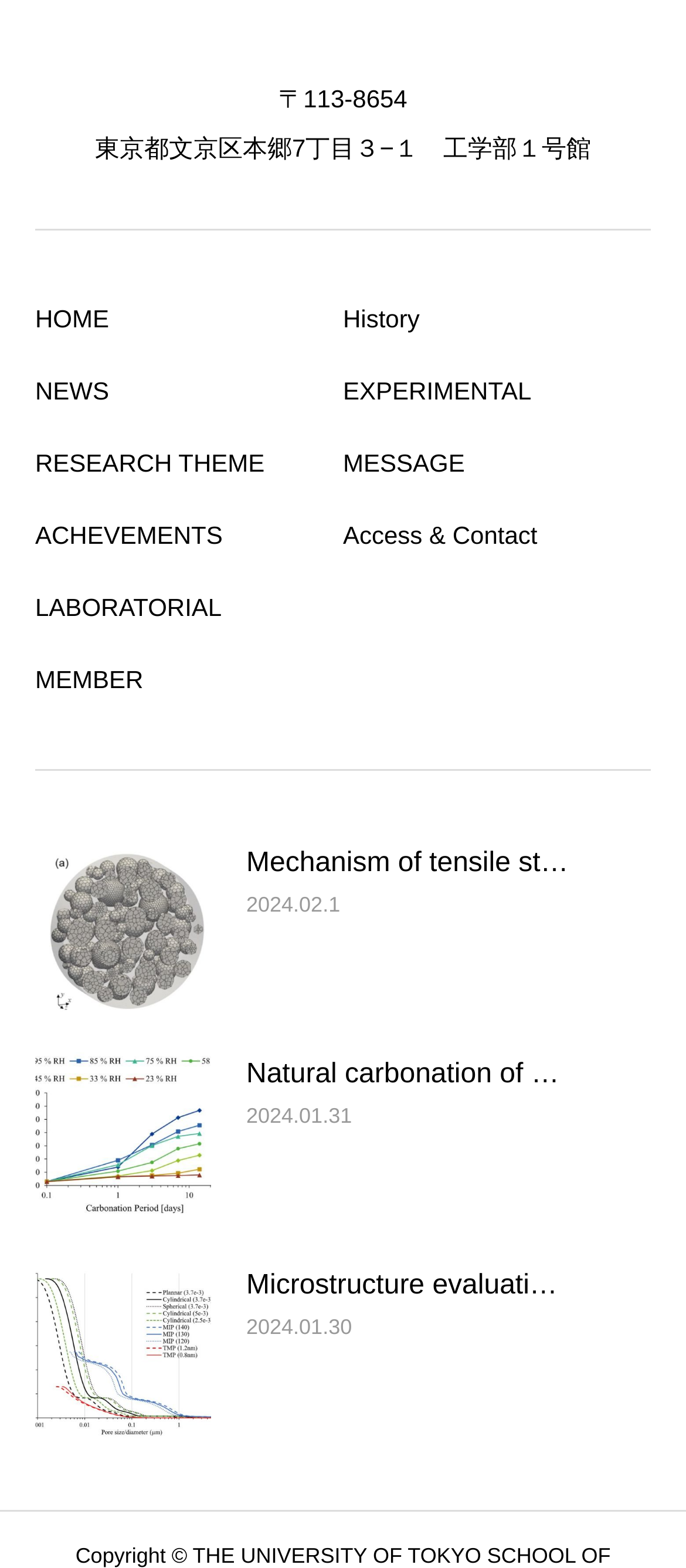Find the bounding box coordinates of the UI element according to this description: "MESSAGE".

[0.5, 0.284, 0.949, 0.307]